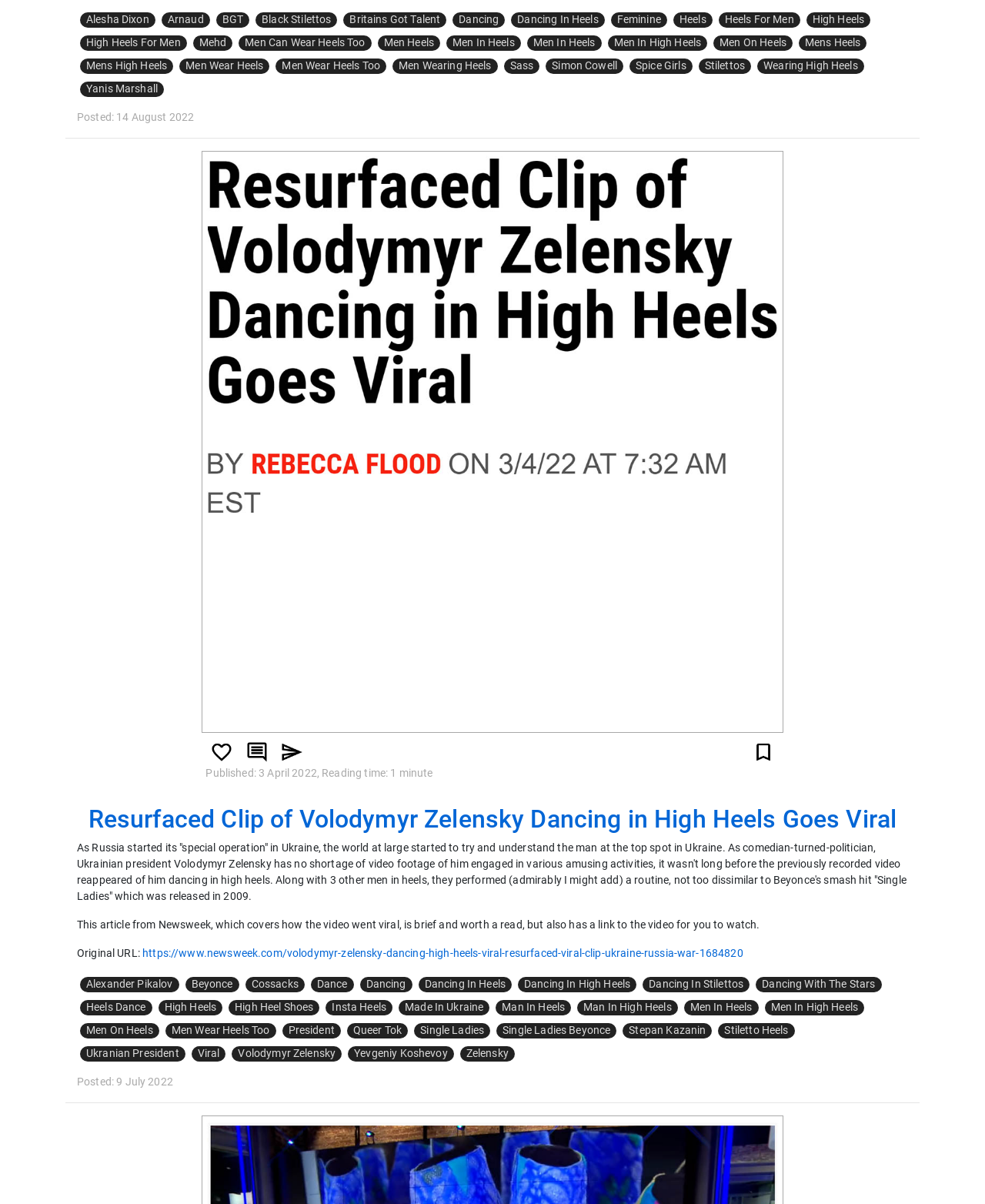What is the name of the song referenced in the article?
Answer with a single word or short phrase according to what you see in the image.

Single Ladies